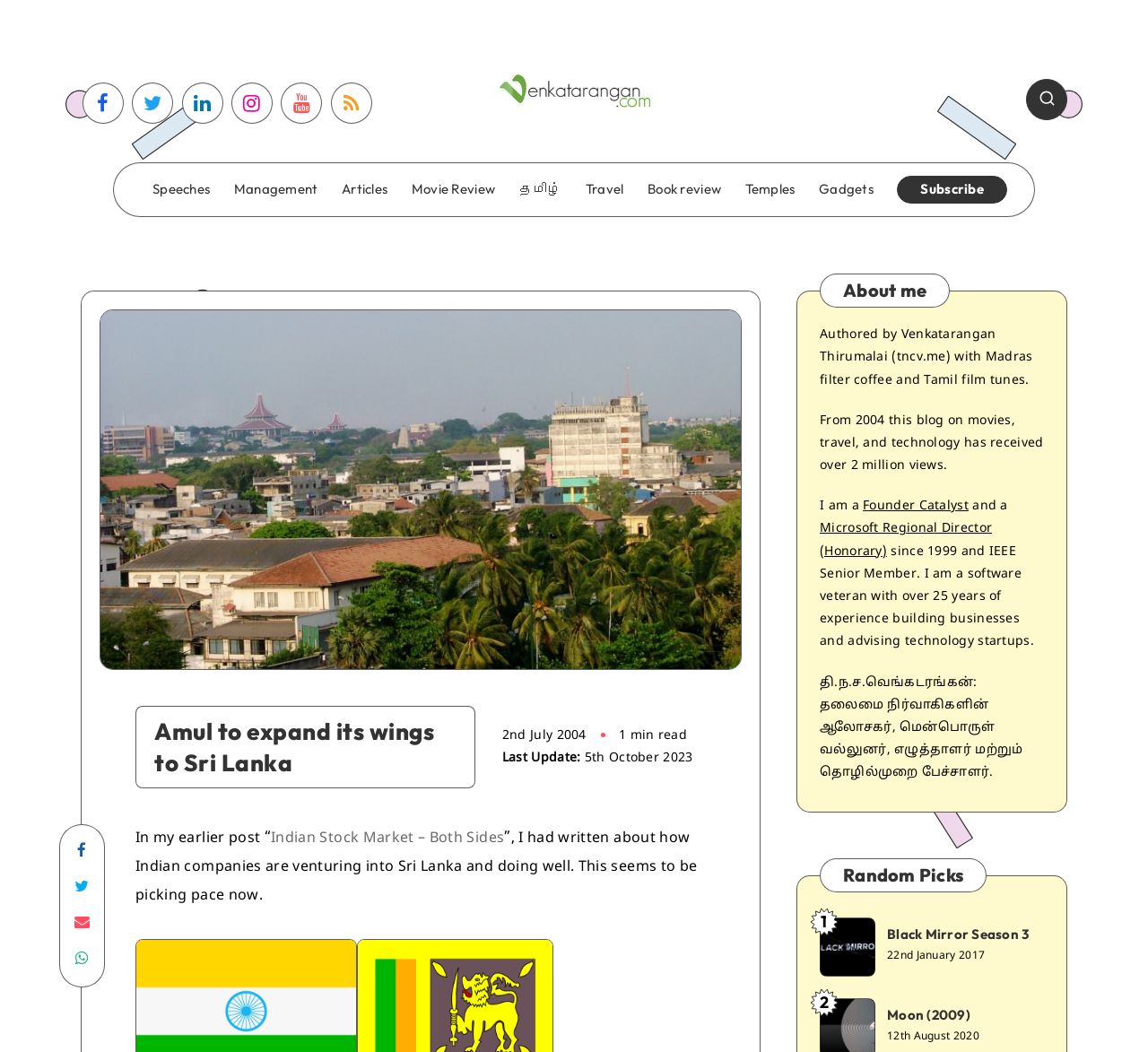Respond to the question with just a single word or phrase: 
What is the category of the blog post 'Black Mirror Season 3'?

Movie Review